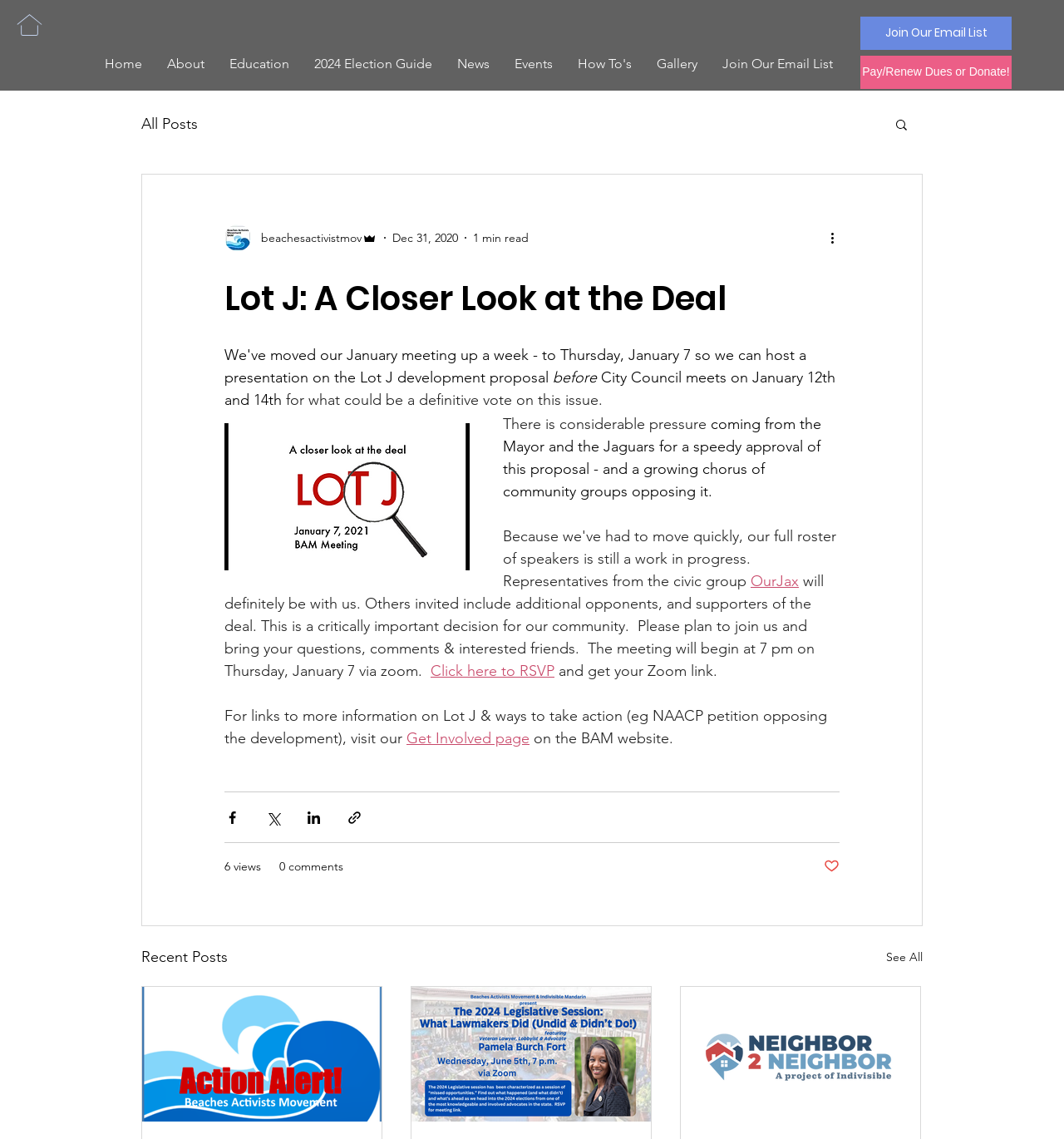Use one word or a short phrase to answer the question provided: 
What is the name of the organization hosting the meeting on January 7?

BAM